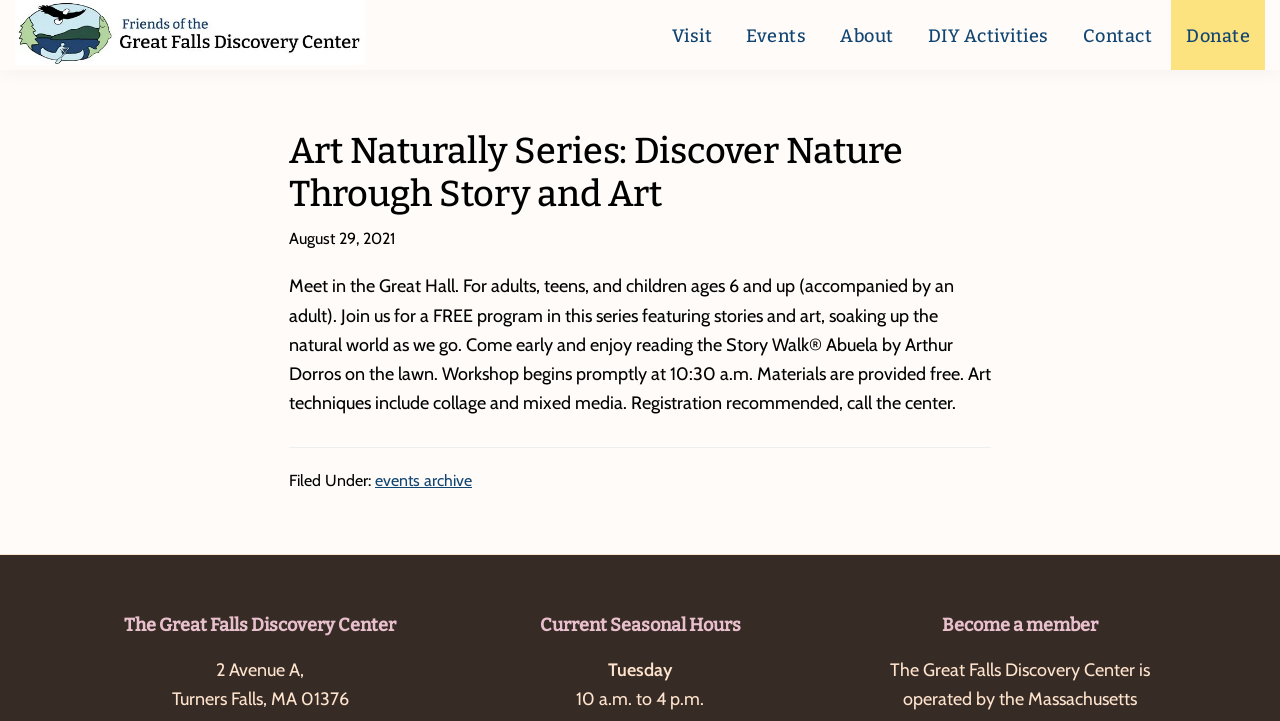Could you specify the bounding box coordinates for the clickable section to complete the following instruction: "Navigate to the 'Events' section"?

[0.571, 0.0, 0.641, 0.079]